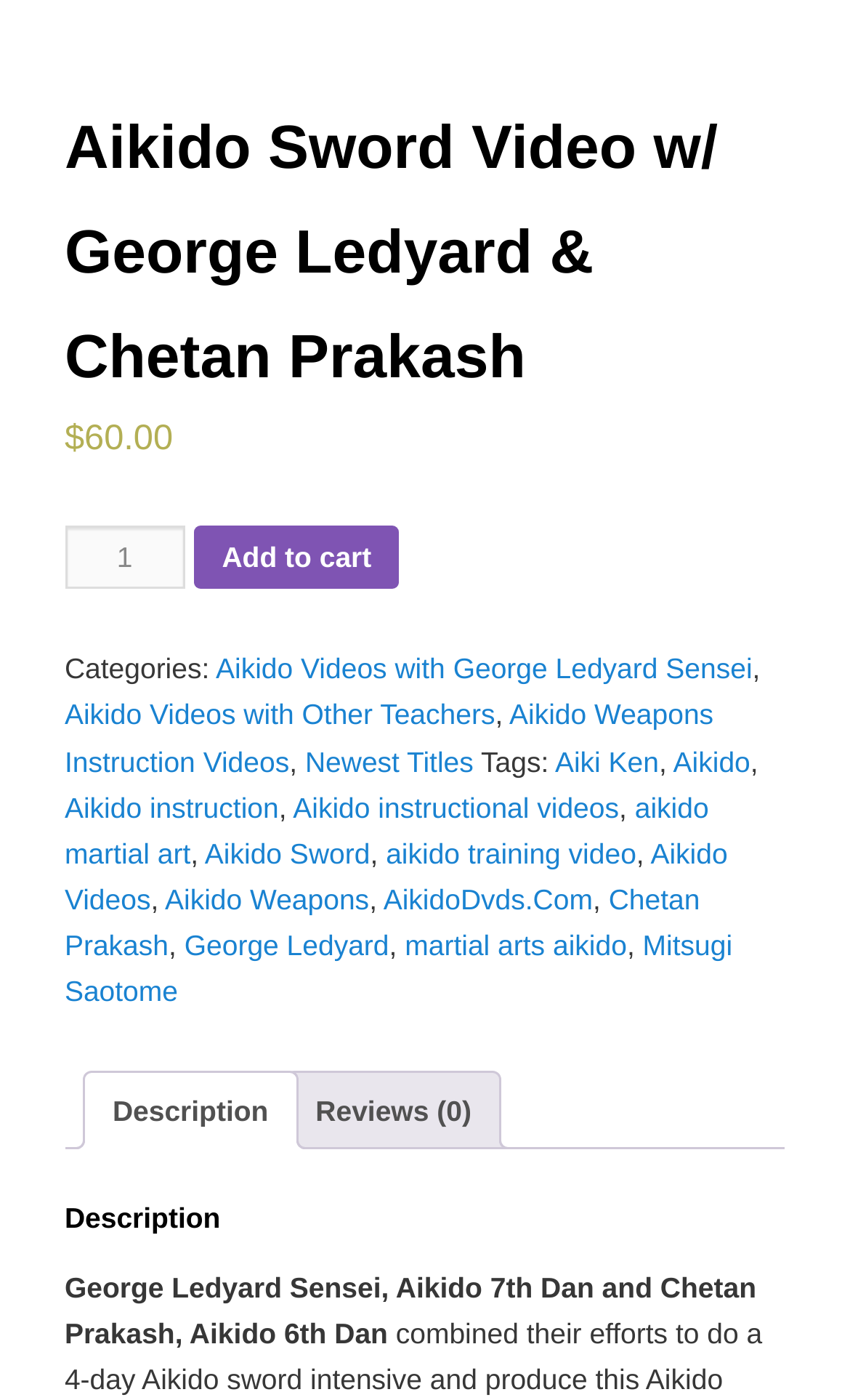Kindly determine the bounding box coordinates of the area that needs to be clicked to fulfill this instruction: "View the 'Aikido Videos with George Ledyard Sensei' category".

[0.254, 0.466, 0.885, 0.489]